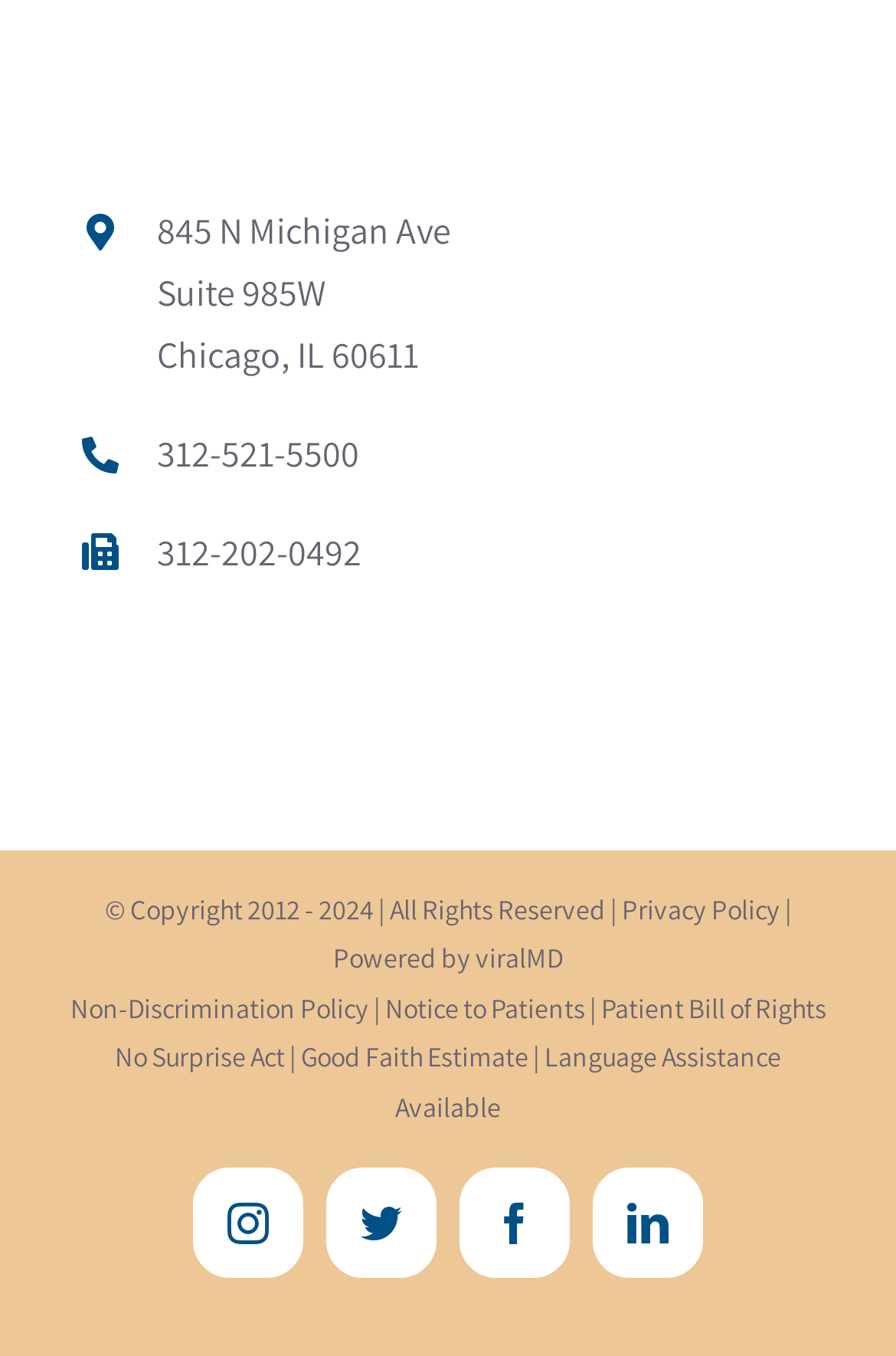Find the bounding box coordinates of the area to click in order to follow the instruction: "view patient bill of rights".

[0.671, 0.73, 0.922, 0.756]